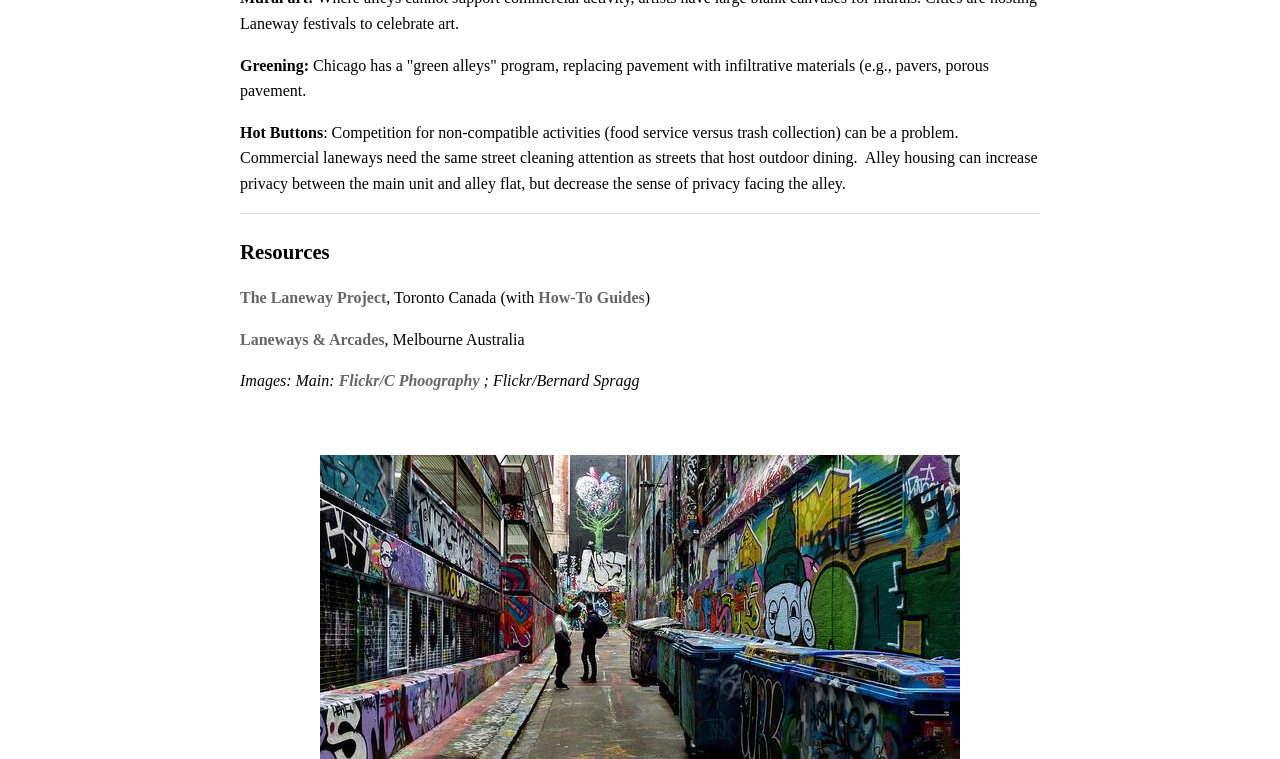Review the image closely and give a comprehensive answer to the question: What is the focus of the 'Laneways & Arcades' resource?

The link 'Laneways & Arcades' is mentioned in the resources section, and it is related to Melbourne, Australia, suggesting that it focuses on laneways in that city.